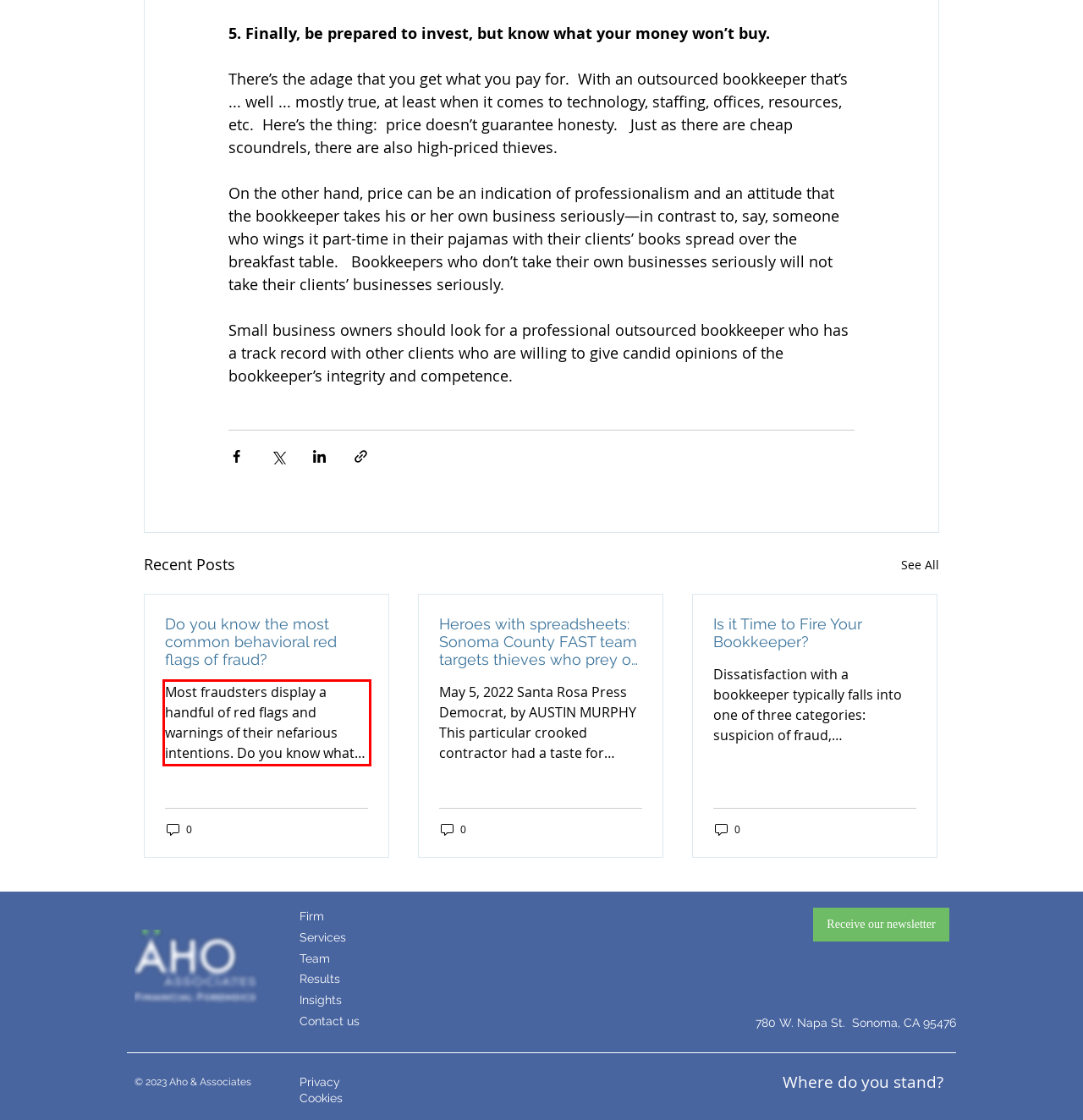You are presented with a webpage screenshot featuring a red bounding box. Perform OCR on the text inside the red bounding box and extract the content.

Most fraudsters display a handful of red flags and warnings of their nefarious intentions. Do you know what to look for?